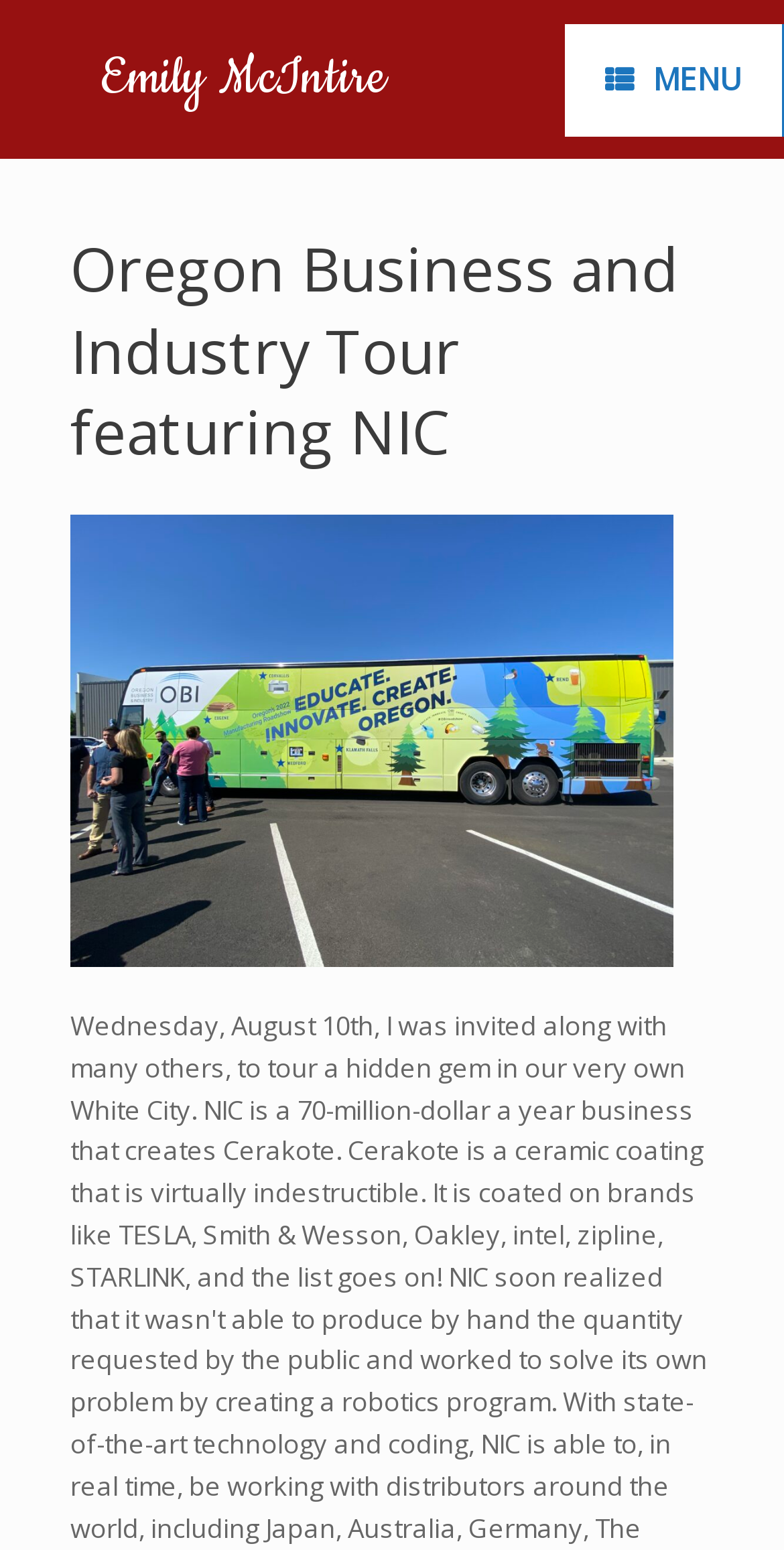Extract the primary header of the webpage and generate its text.

Oregon Business and Industry Tour featuring NIC